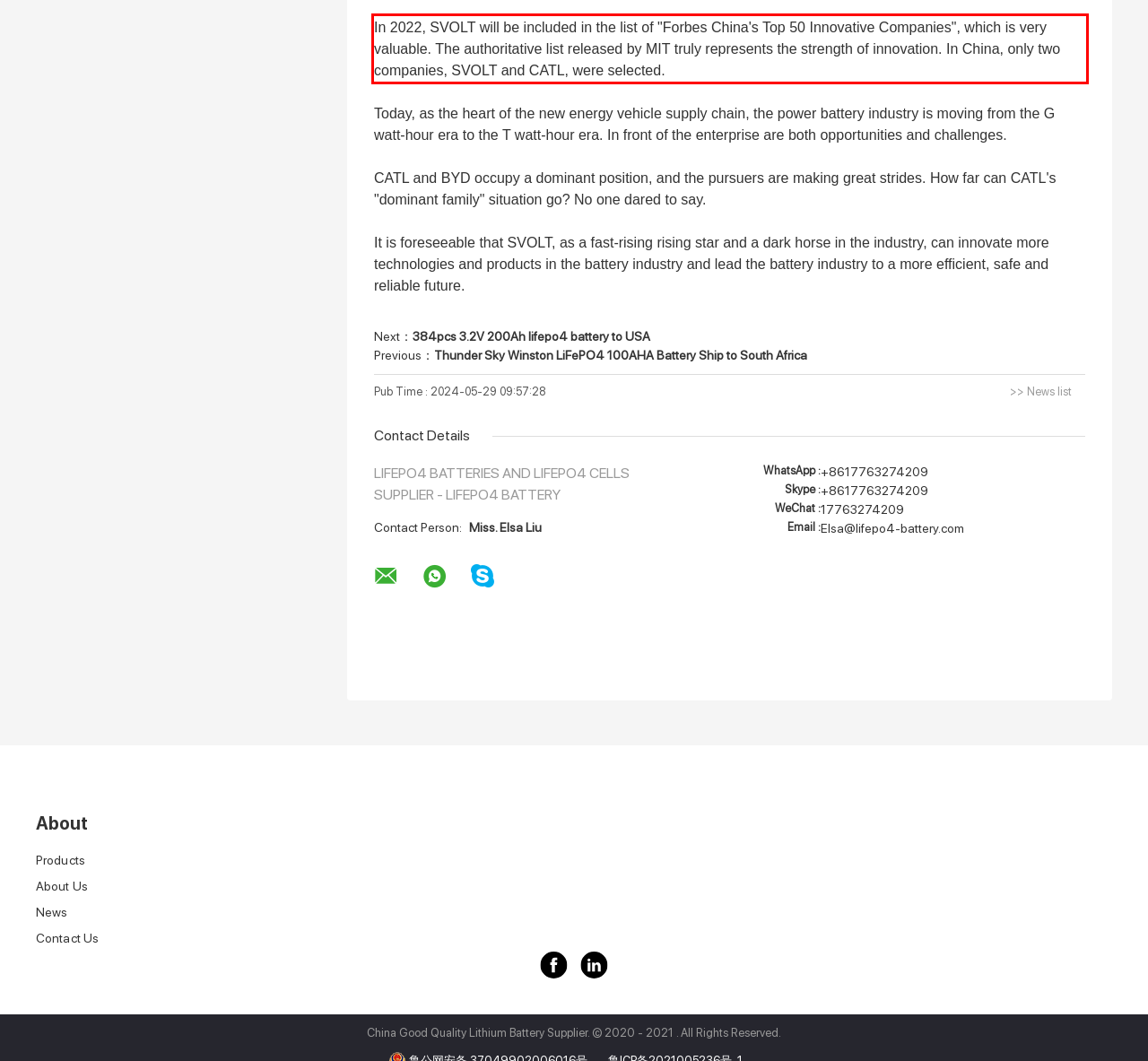Within the screenshot of the webpage, there is a red rectangle. Please recognize and generate the text content inside this red bounding box.

In 2022, SVOLT will be included in the list of "Forbes China's Top 50 Innovative Companies", which is very valuable. The authoritative list released by MIT truly represents the strength of innovation. In China, only two companies, SVOLT and CATL, were selected.